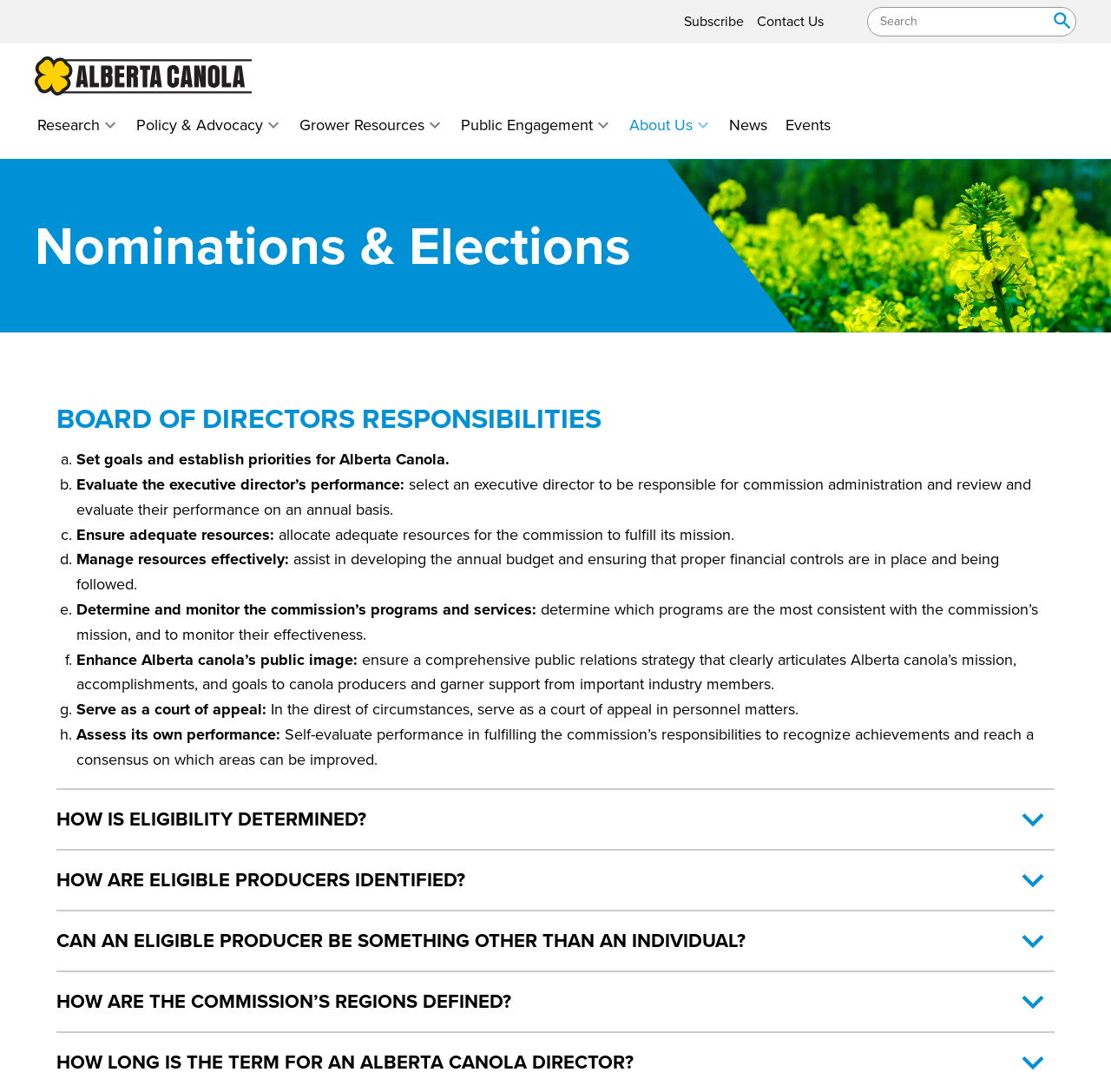Determine the bounding box coordinates for the clickable element required to fulfill the instruction: "Expand HOW IS ELIGIBILITY DETERMINED?". Provide the coordinates as four float numbers between 0 and 1, i.e., [left, top, right, bottom].

[0.051, 0.723, 0.949, 0.777]